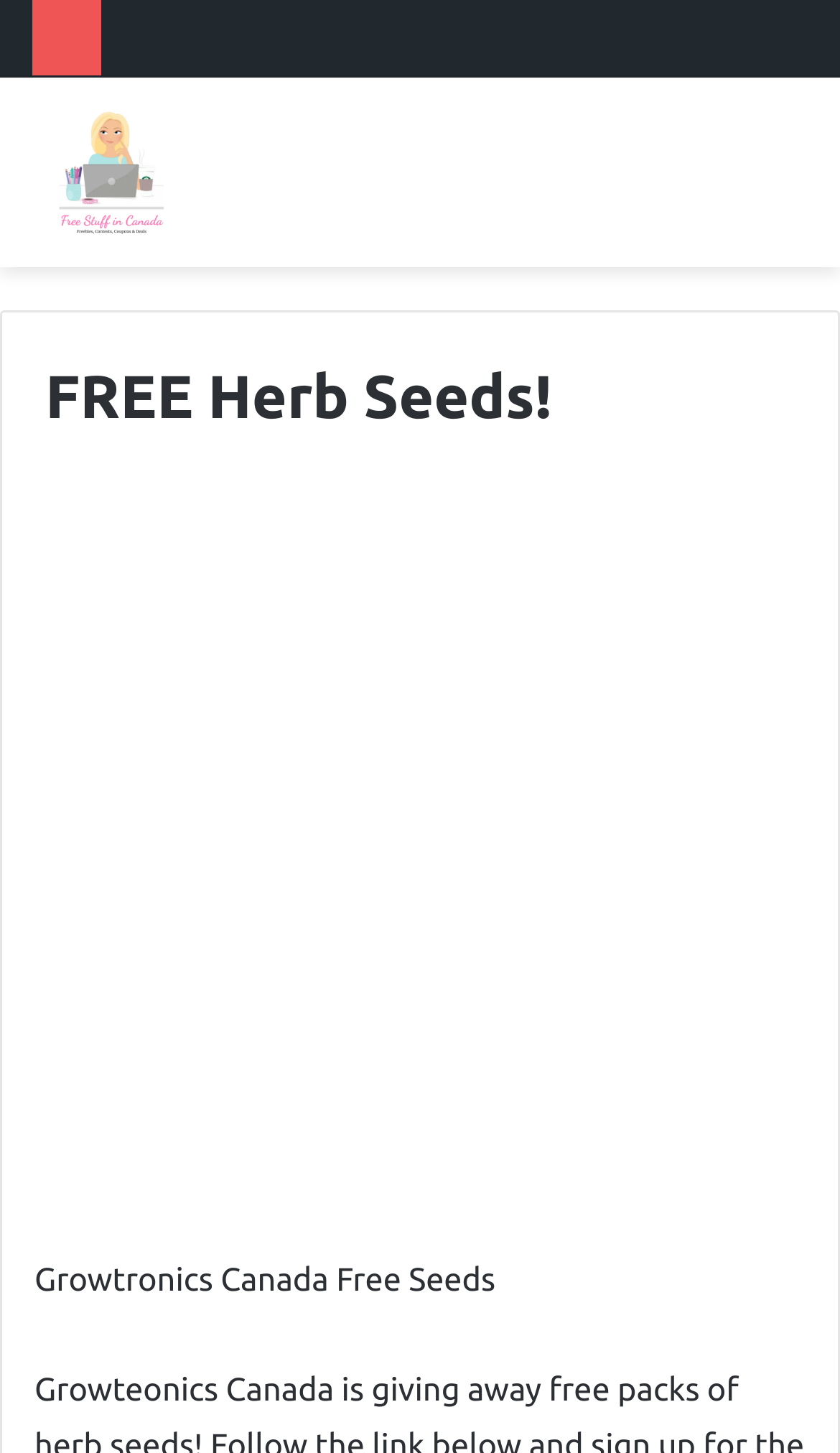Please identify the bounding box coordinates of the element's region that should be clicked to execute the following instruction: "Follow on Instagram". The bounding box coordinates must be four float numbers between 0 and 1, i.e., [left, top, right, bottom].

[0.264, 0.275, 0.338, 0.296]